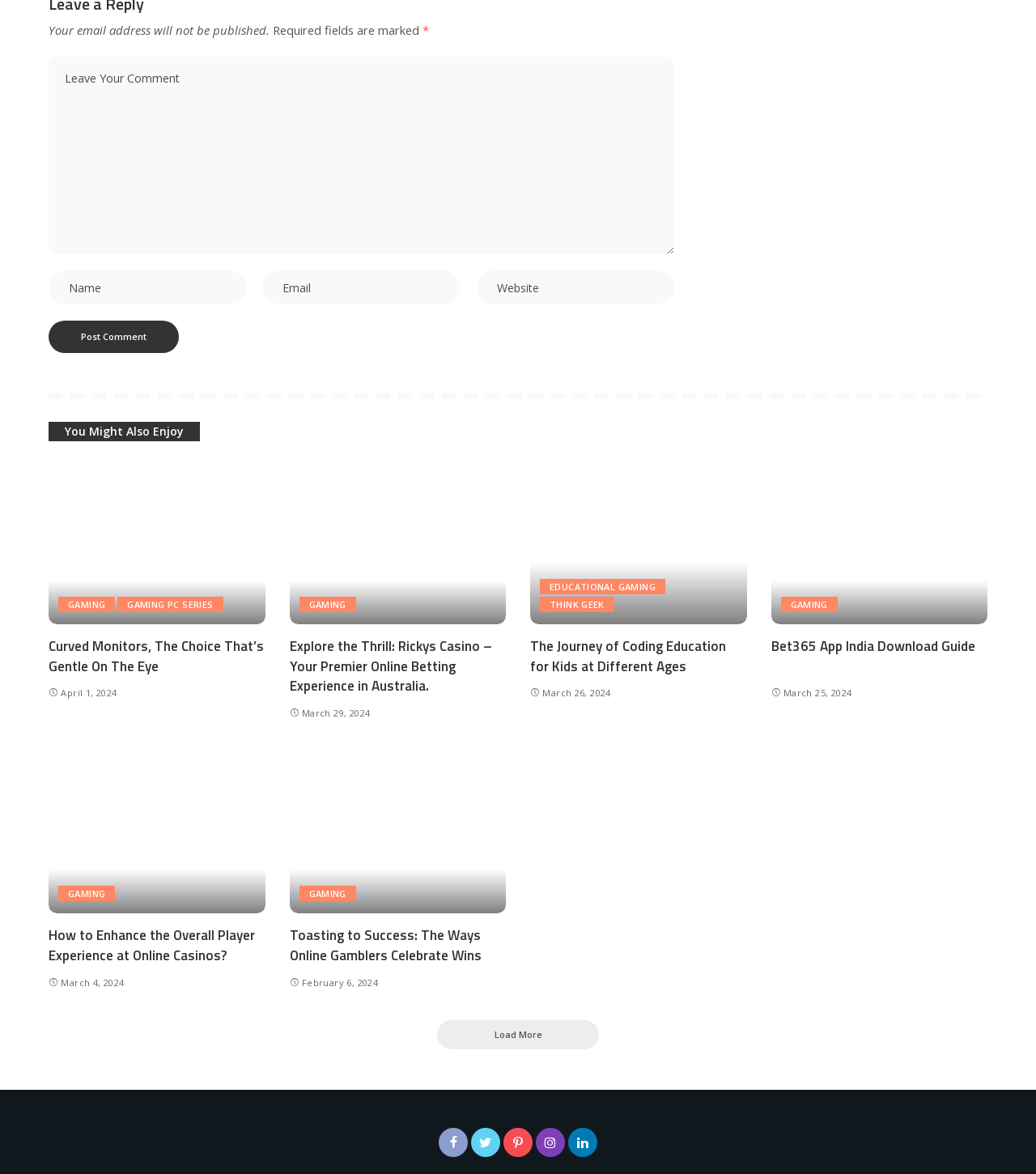Please predict the bounding box coordinates of the element's region where a click is necessary to complete the following instruction: "Load more articles". The coordinates should be represented by four float numbers between 0 and 1, i.e., [left, top, right, bottom].

[0.422, 0.869, 0.578, 0.894]